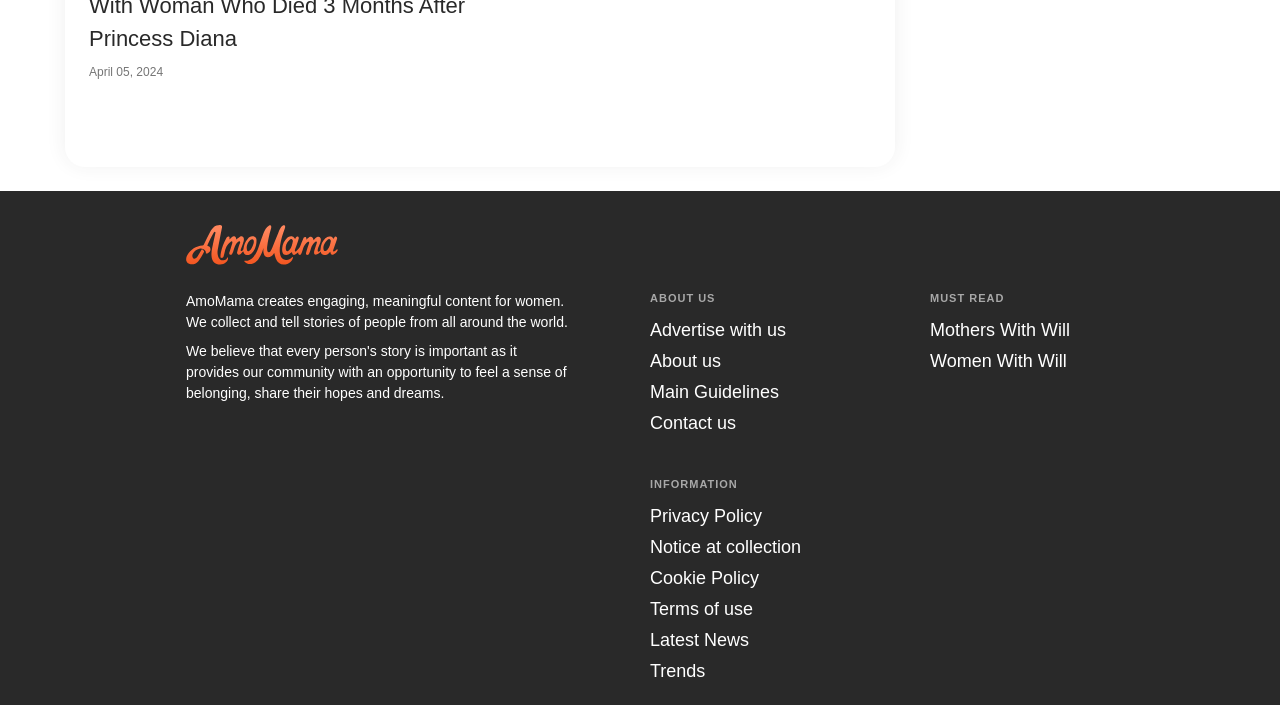Please provide the bounding box coordinate of the region that matches the element description: Women With Will. Coordinates should be in the format (top-left x, top-left y, bottom-right x, bottom-right y) and all values should be between 0 and 1.

[0.727, 0.498, 0.833, 0.526]